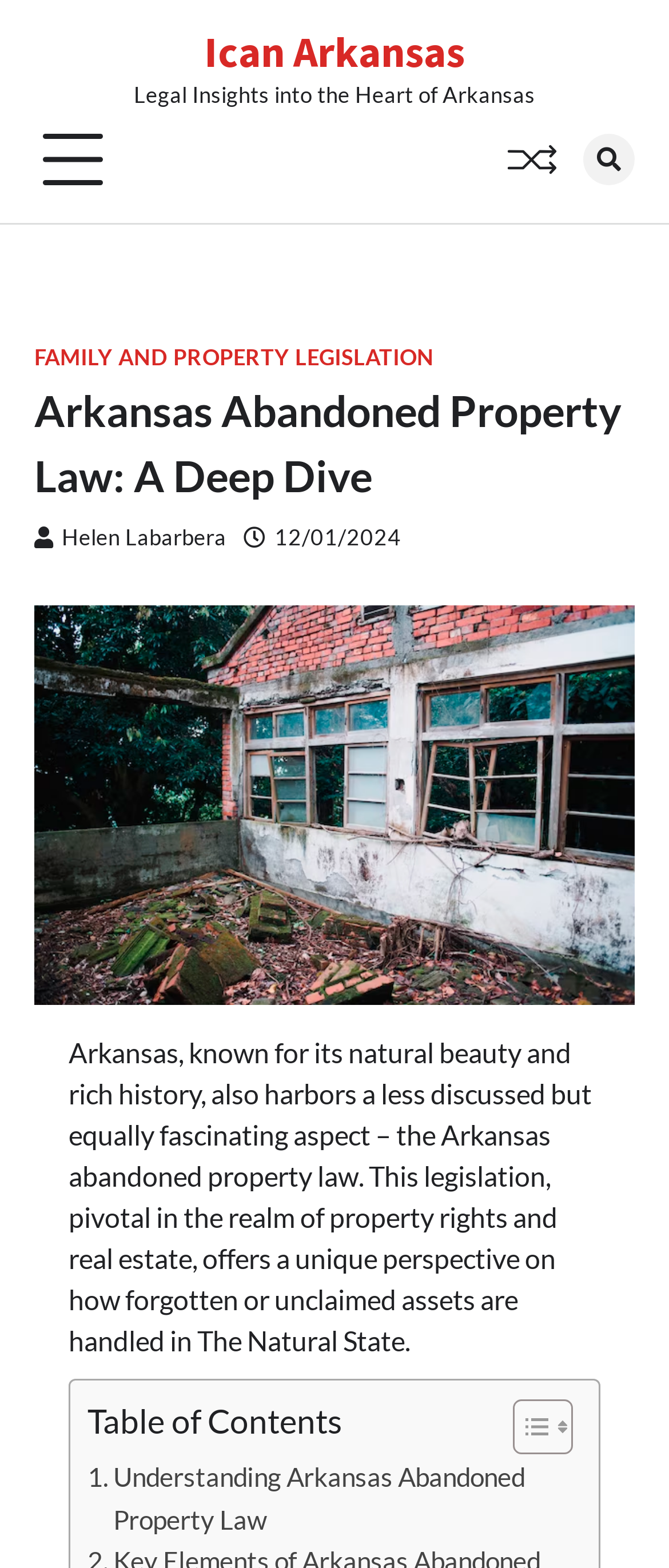What is the author of the article? Look at the image and give a one-word or short phrase answer.

Helen Labarbera